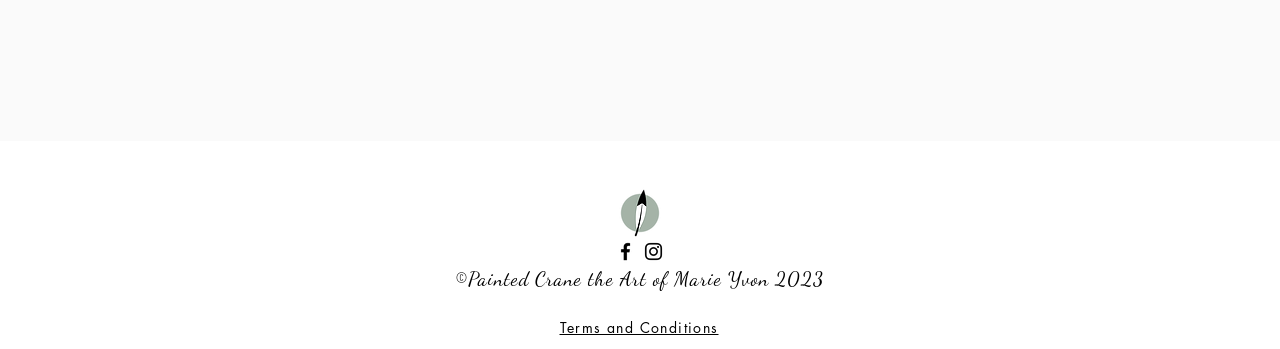Please determine the bounding box of the UI element that matches this description: Terms and Conditions. The coordinates should be given as (top-left x, top-left y, bottom-right x, bottom-right y), with all values between 0 and 1.

[0.437, 0.911, 0.561, 0.966]